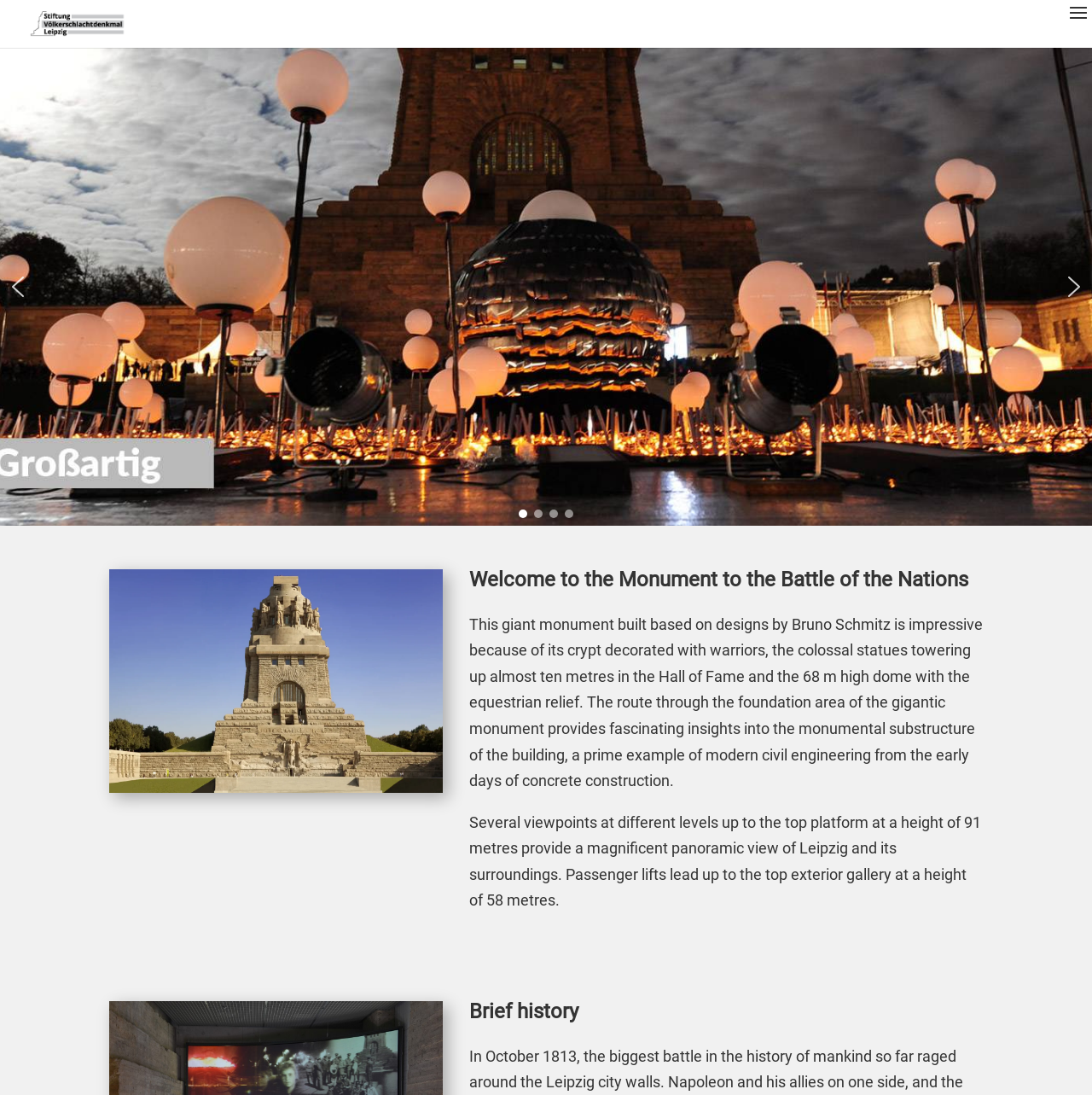What is the purpose of the passenger lifts?
Answer the question using a single word or phrase, according to the image.

To lead up to the top exterior gallery